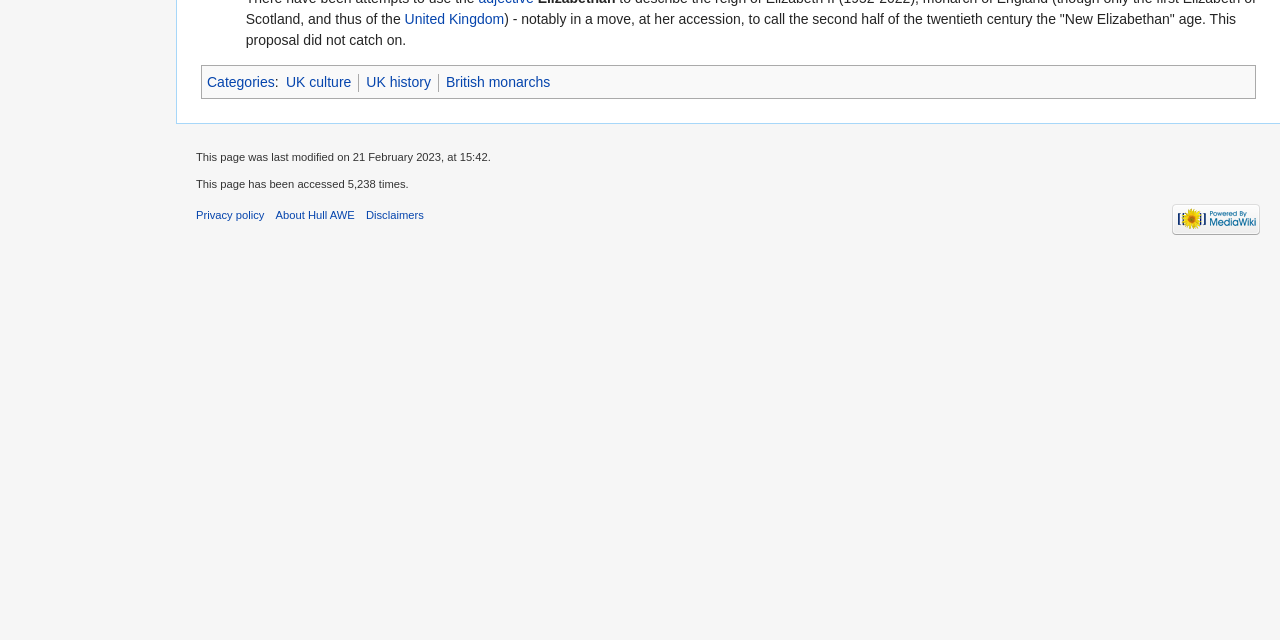Bounding box coordinates are specified in the format (top-left x, top-left y, bottom-right x, bottom-right y). All values are floating point numbers bounded between 0 and 1. Please provide the bounding box coordinate of the region this sentence describes: Categories

[0.162, 0.116, 0.215, 0.141]